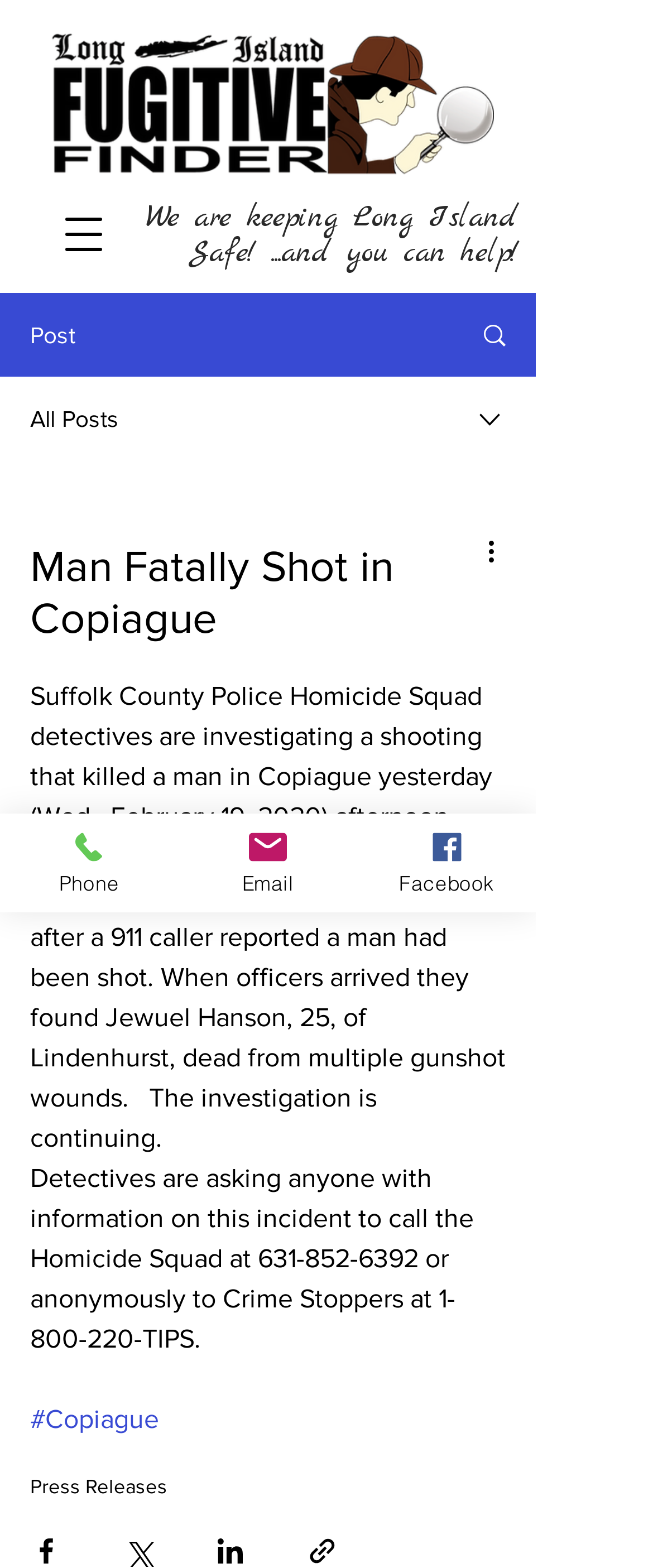Select the bounding box coordinates of the element I need to click to carry out the following instruction: "Navigate to the Office des Nations Unies à Genève".

None